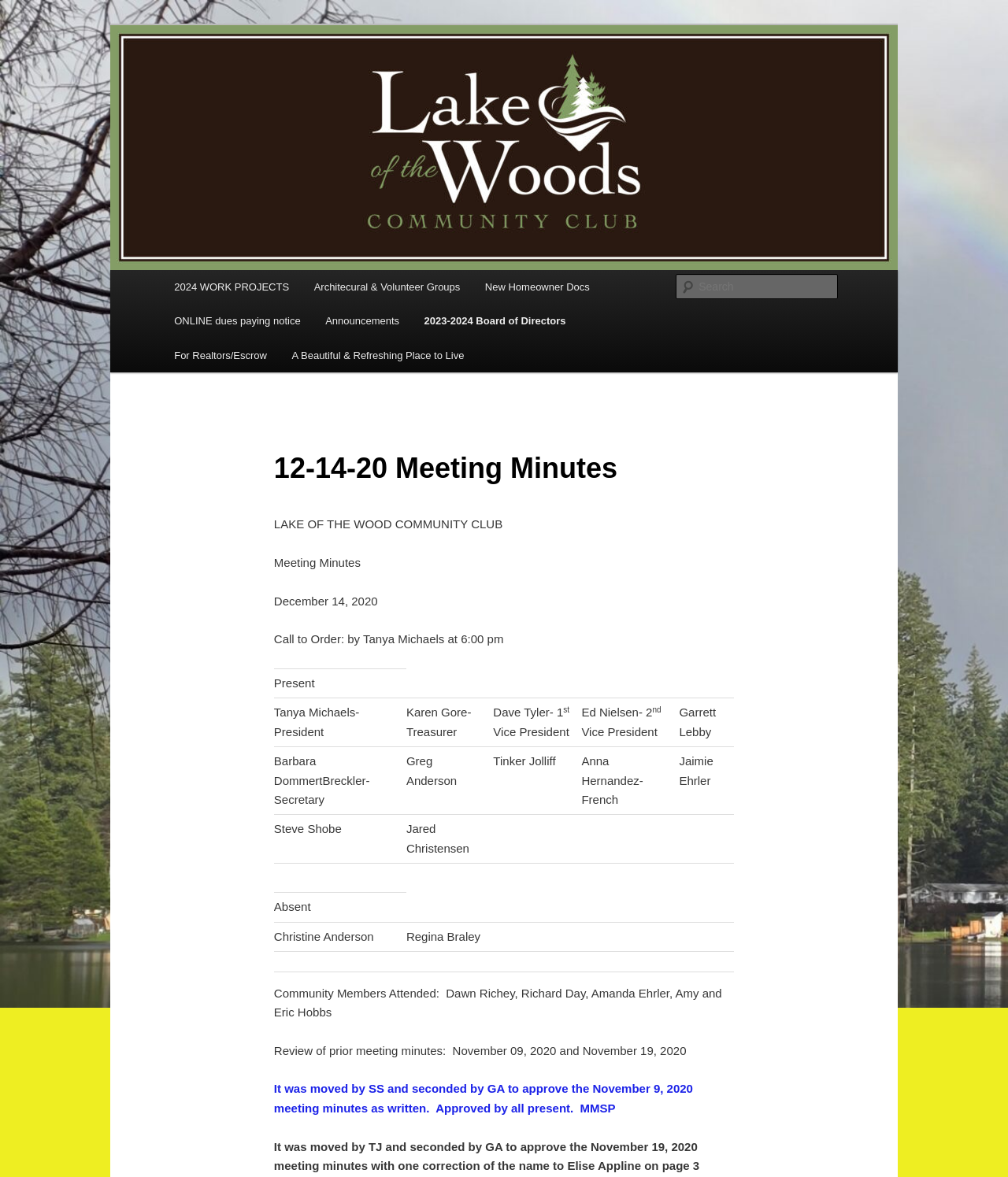Please respond to the question with a concise word or phrase:
What is the date of the meeting minutes?

December 14, 2020